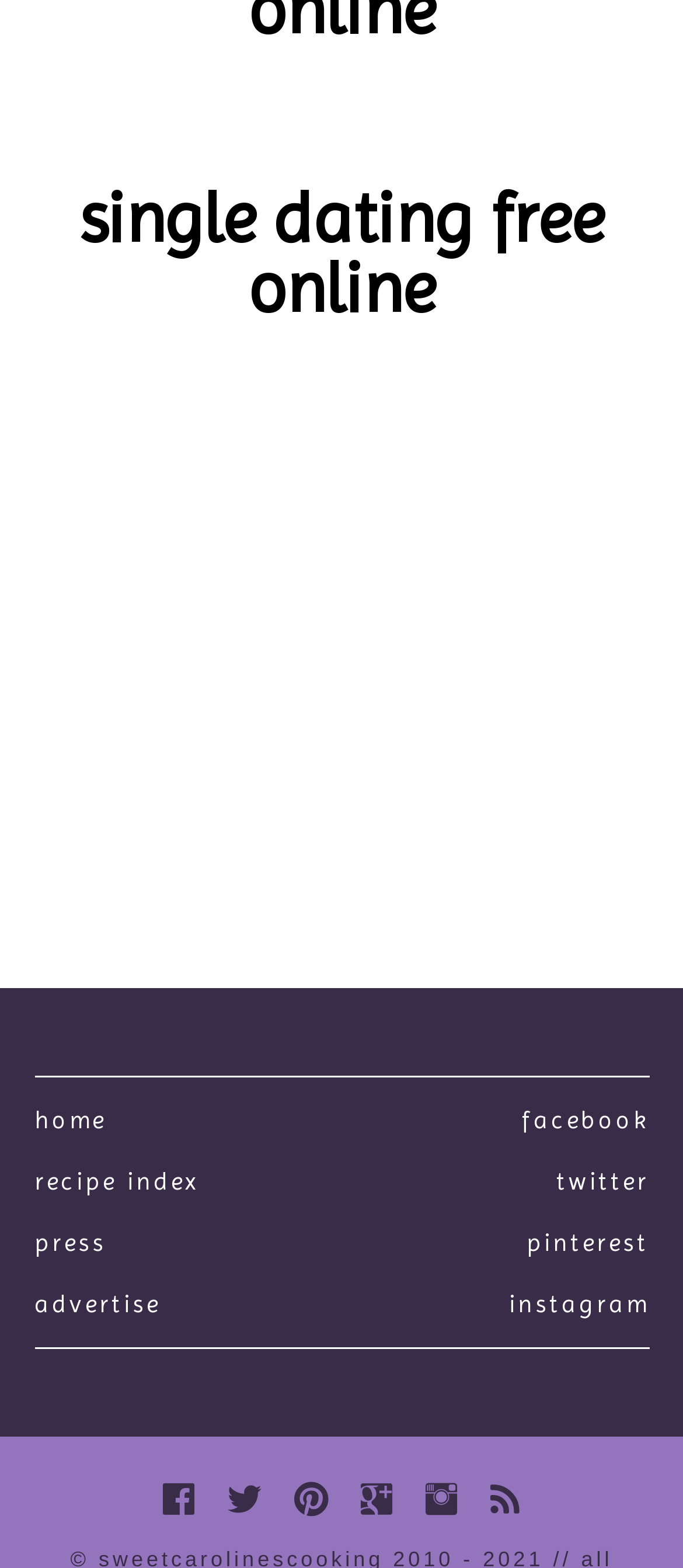Provide the bounding box coordinates of the HTML element this sentence describes: "title="Visit us on Google+"".

[0.528, 0.942, 0.574, 0.97]